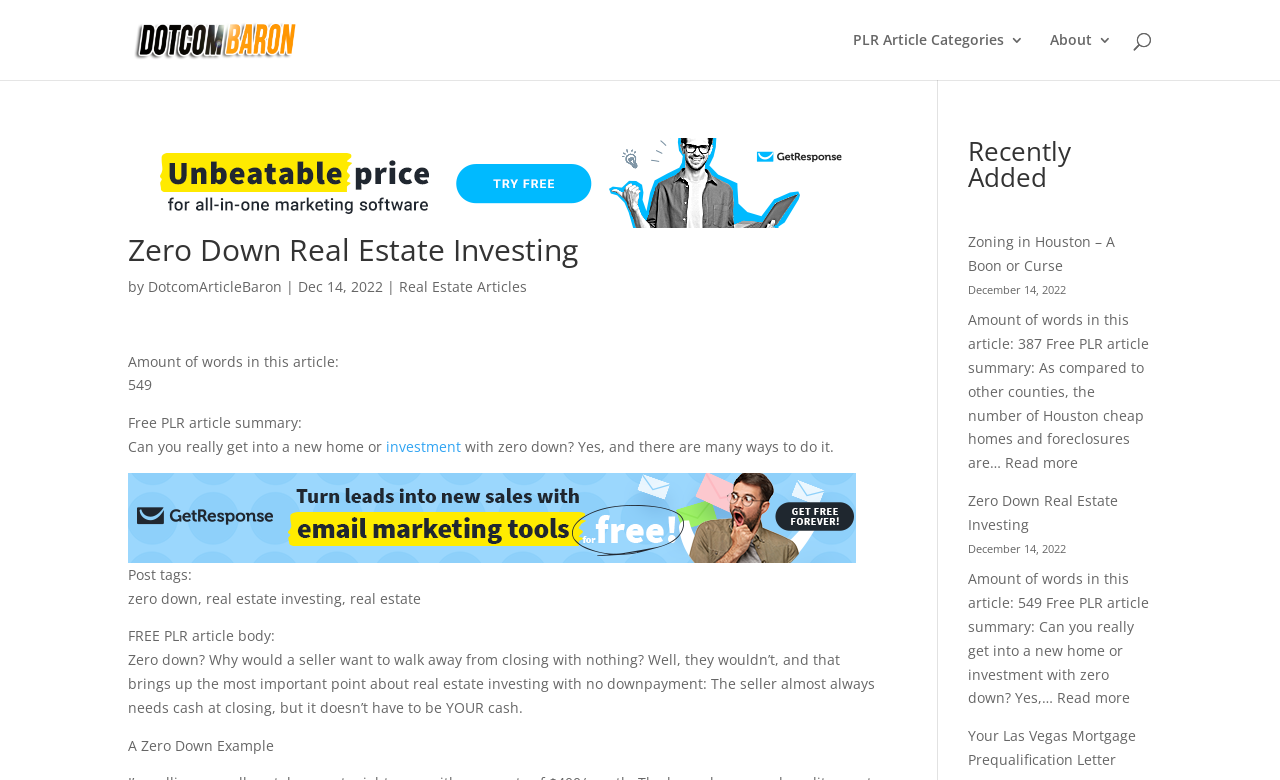Specify the bounding box coordinates of the area to click in order to follow the given instruction: "Check out 'Real Estate Articles'."

[0.312, 0.355, 0.412, 0.379]